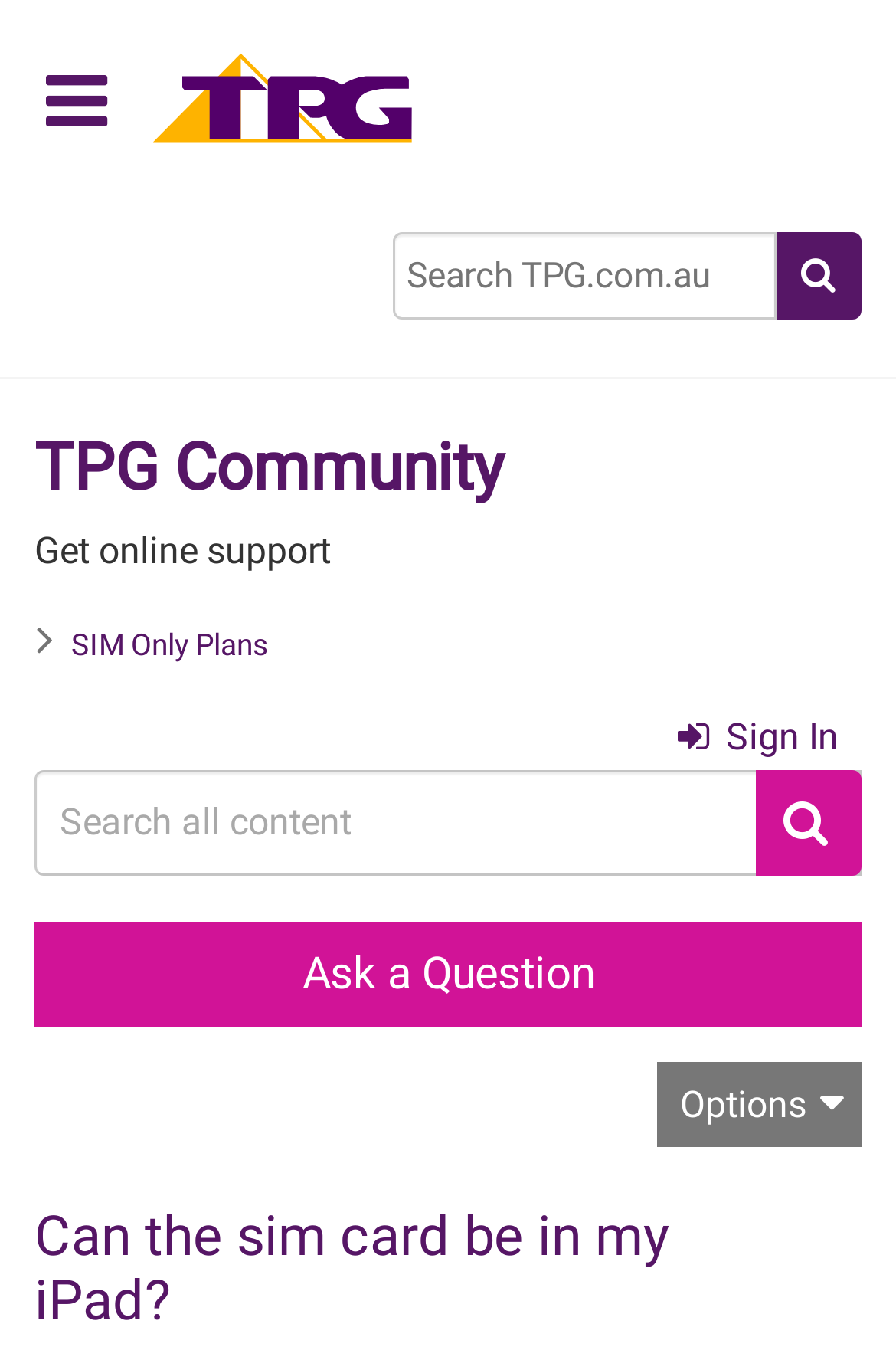Please identify the bounding box coordinates of the area that needs to be clicked to fulfill the following instruction: "Click the search button."

[0.844, 0.566, 0.962, 0.643]